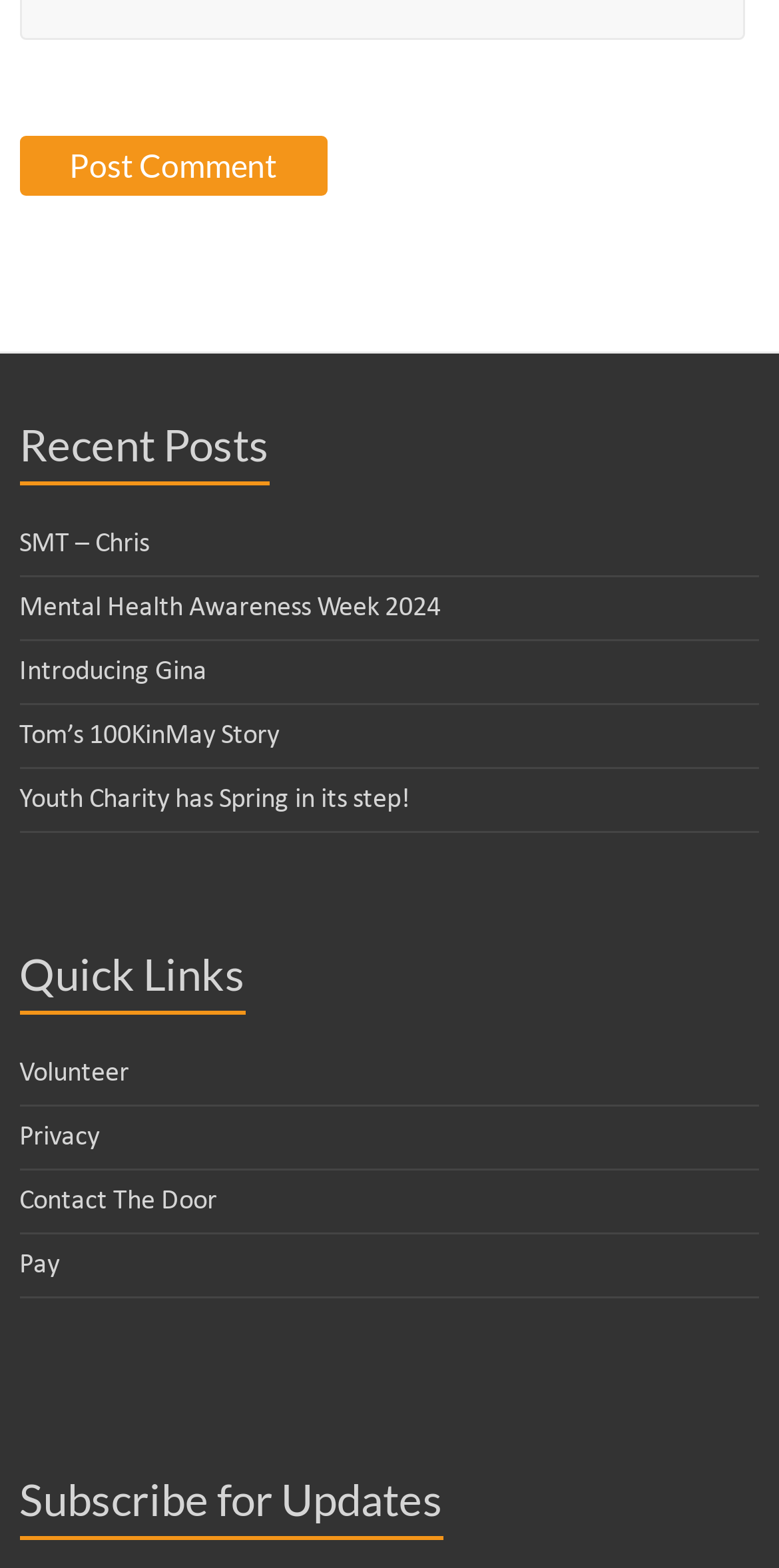Answer the question with a brief word or phrase:
What is the last quick link listed?

Pay